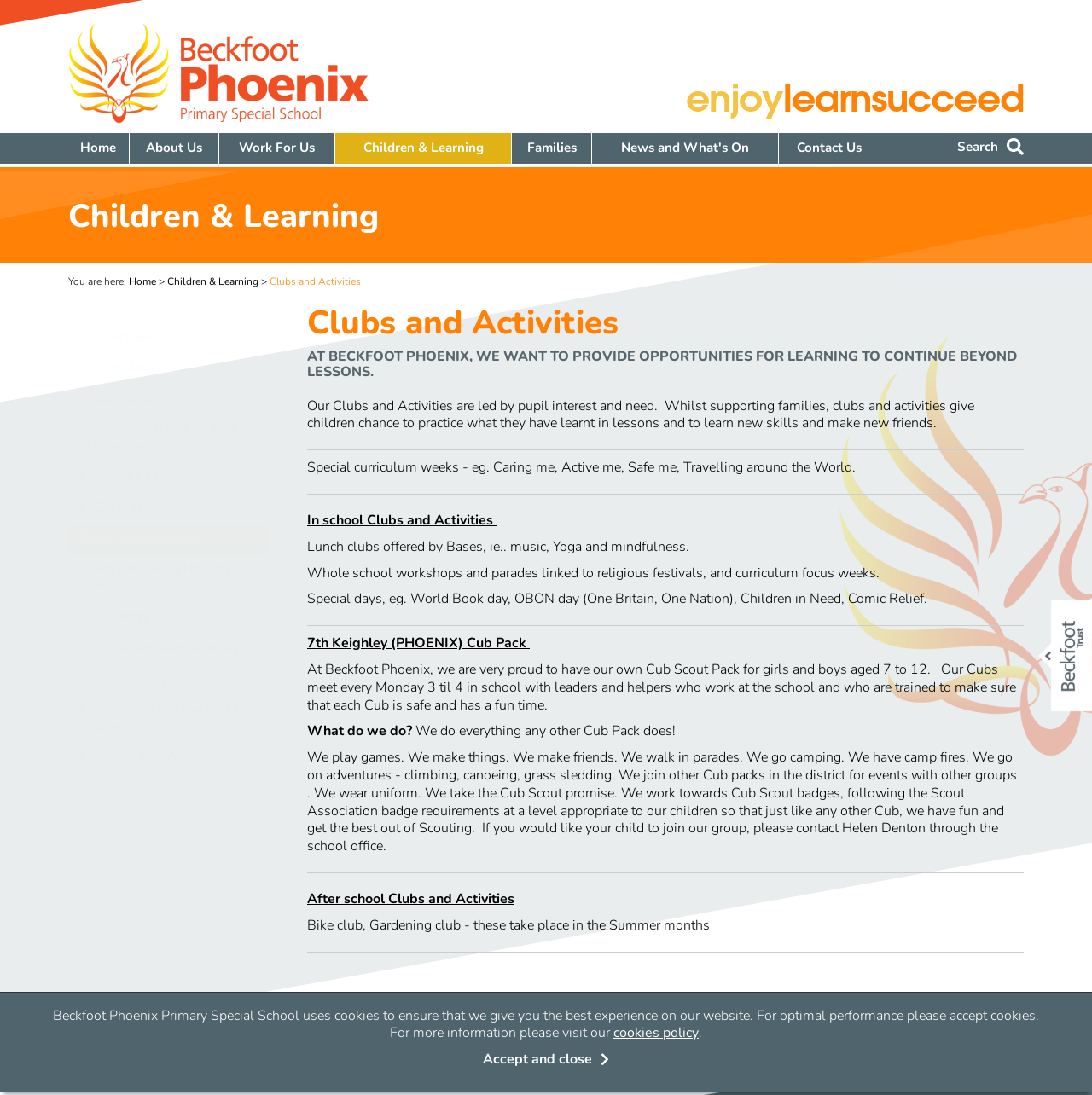Please specify the bounding box coordinates for the clickable region that will help you carry out the instruction: "Click the '7th Keighley (PHOENIX) Cub Pack' link".

[0.281, 0.579, 0.482, 0.596]